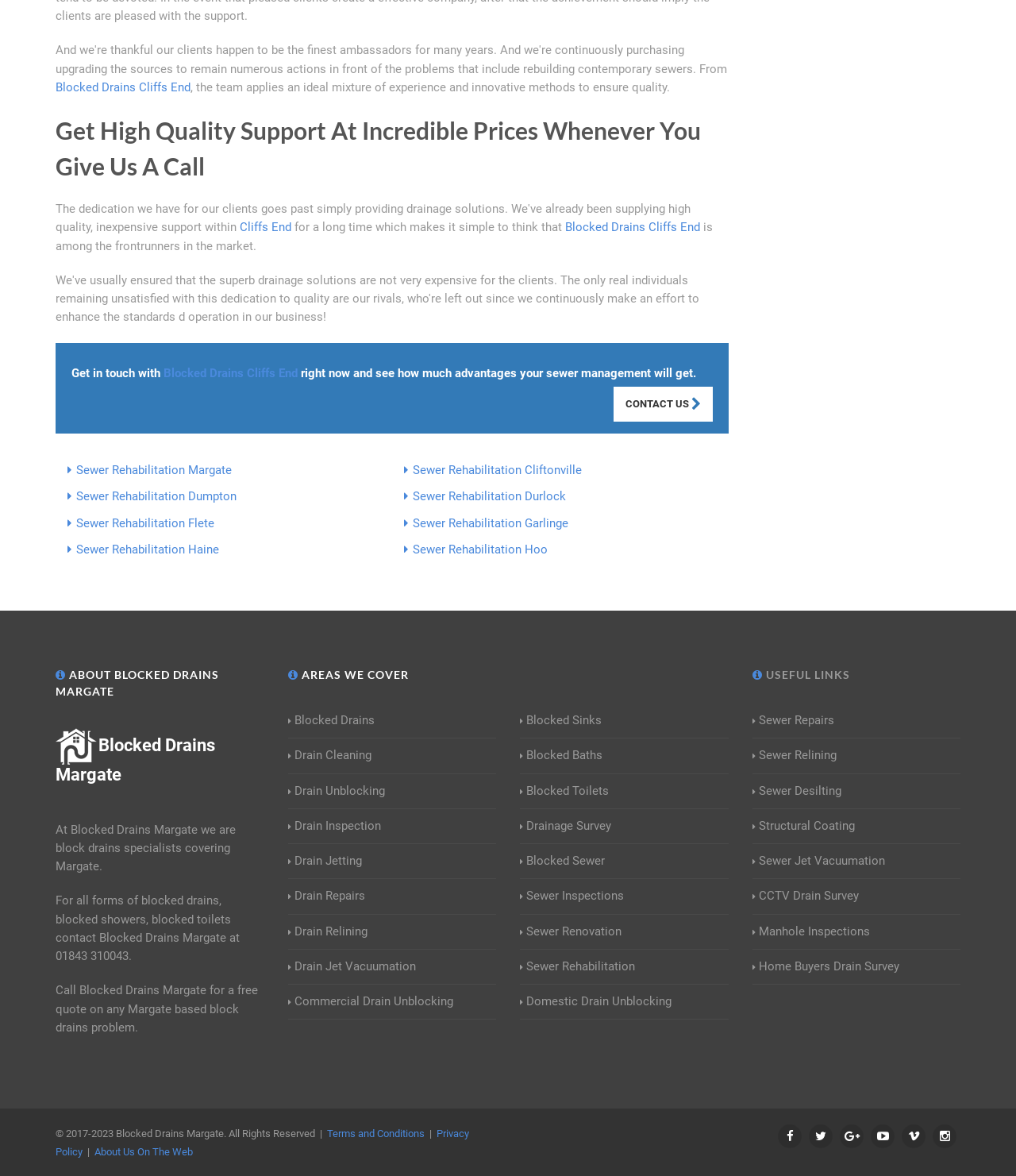Find the bounding box coordinates for the area that must be clicked to perform this action: "Check the USEFUL LINKS section".

[0.74, 0.567, 0.945, 0.581]